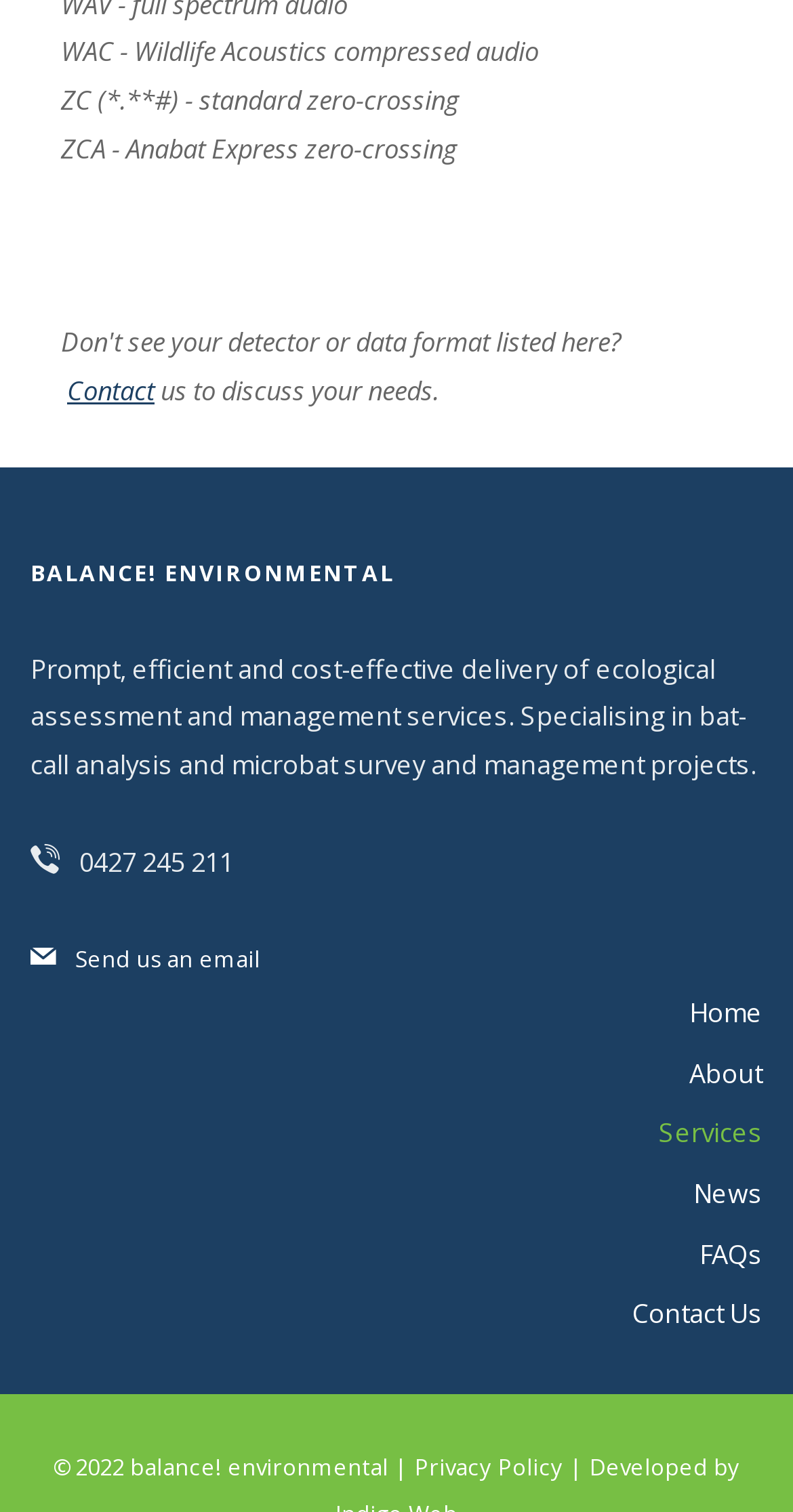What is the year of the copyright?
Using the image as a reference, give an elaborate response to the question.

The copyright year can be found in the static text element, which is '© 2022 balance! environmental |'. This element is located at the bottom of the webpage, indicating the year of the copyright.